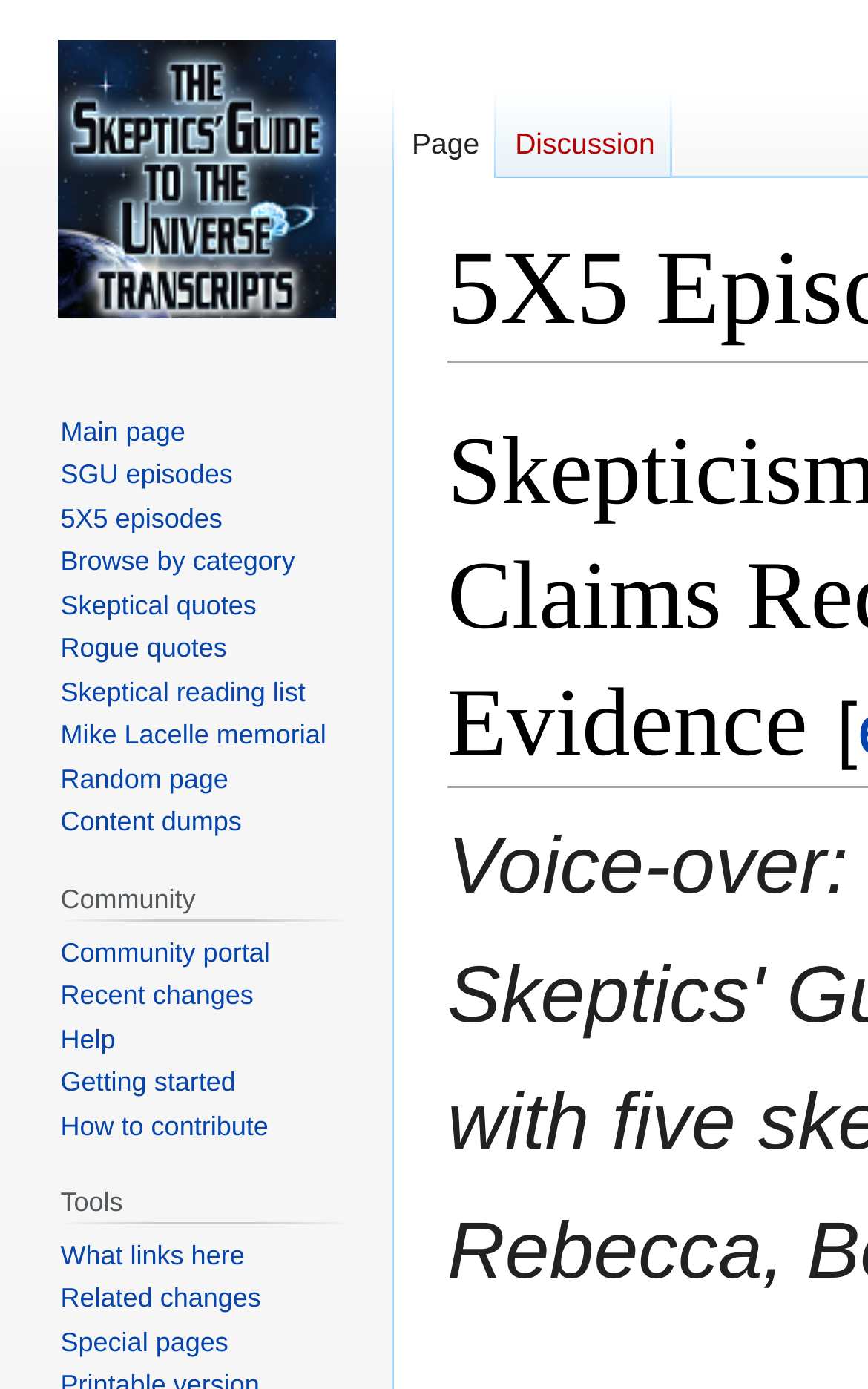What is the first link in the navigation section?
Give a single word or phrase answer based on the content of the image.

Page